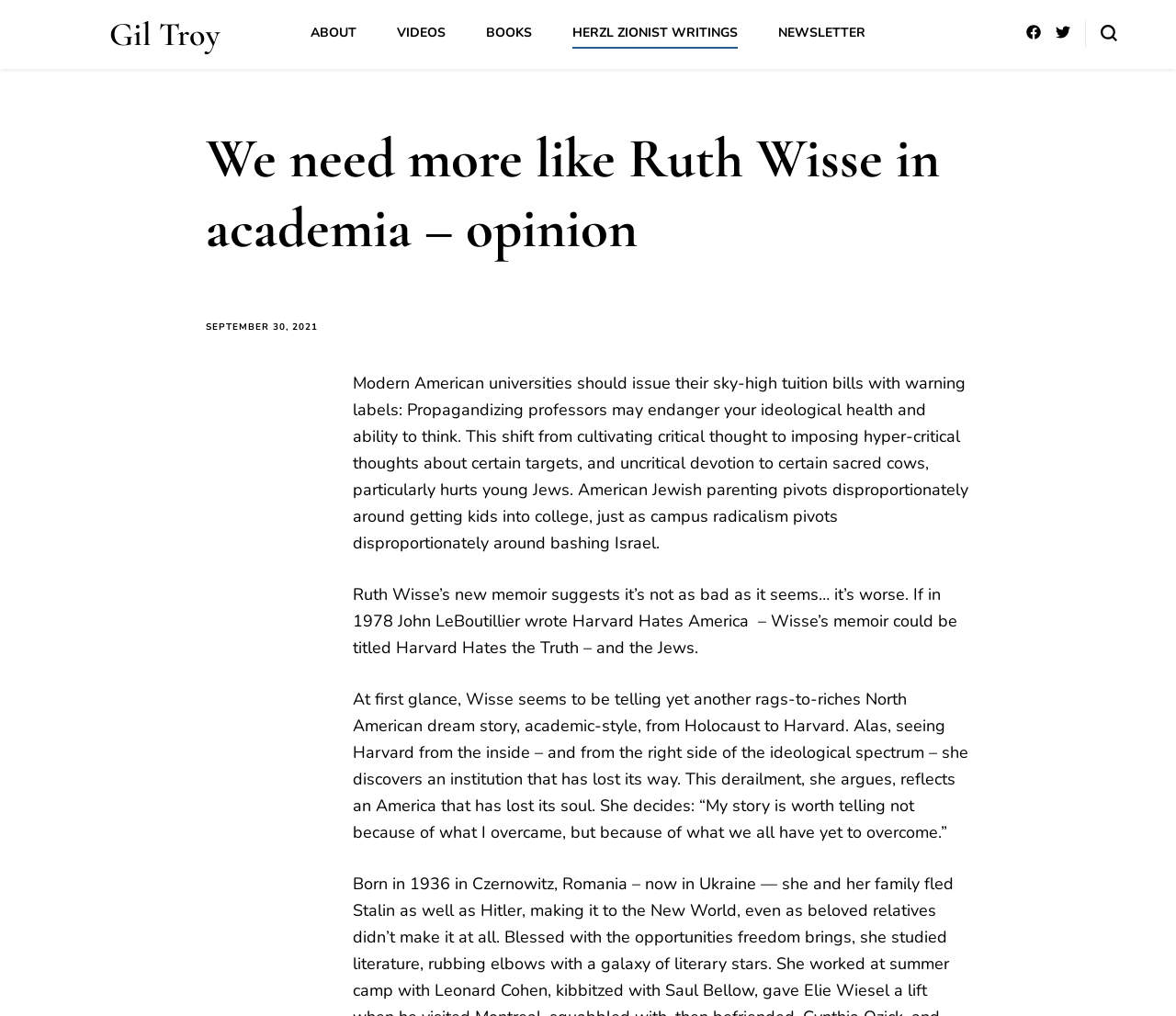Please determine the bounding box coordinates for the element that should be clicked to follow these instructions: "Read the article posted on SEPTEMBER 30, 2021".

[0.175, 0.314, 0.277, 0.33]